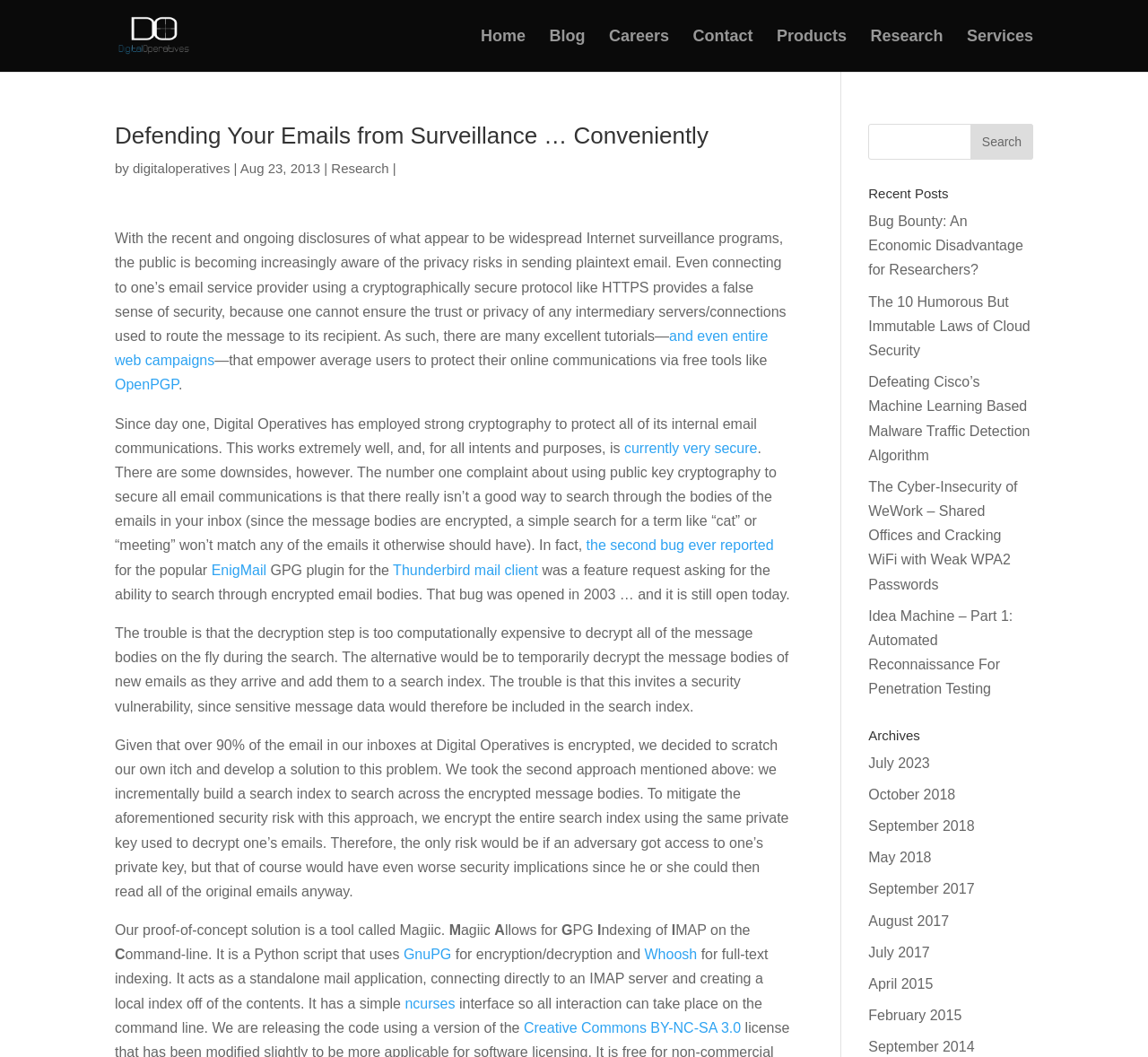What is the name of the tool developed by Digital Operatives?
Analyze the image and deliver a detailed answer to the question.

I determined the answer by reading the blog post, which mentions that Digital Operatives developed a tool called Magiic to solve the problem of searching through encrypted email bodies.